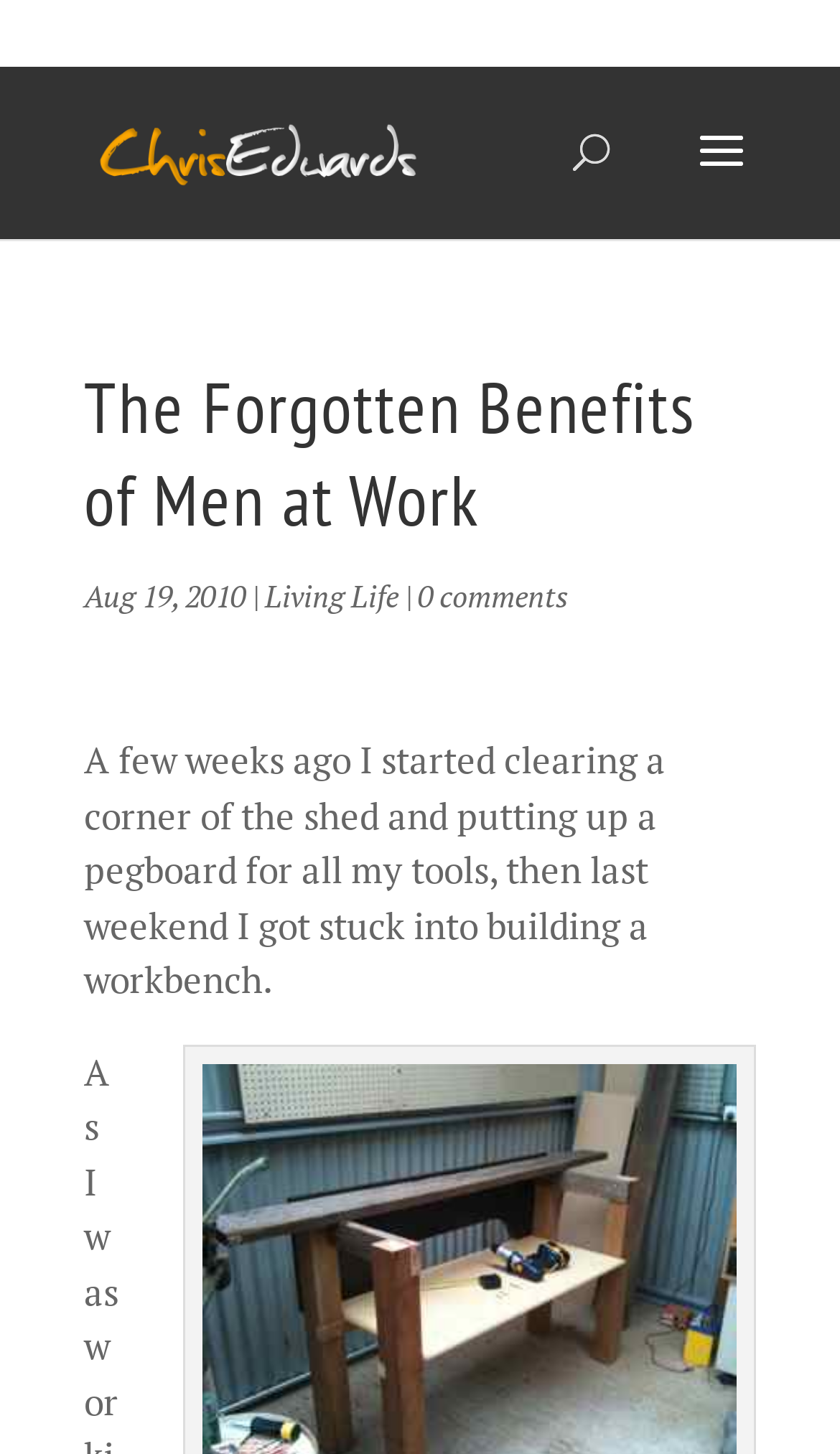Answer the question below using just one word or a short phrase: 
How many comments are there on the article?

0